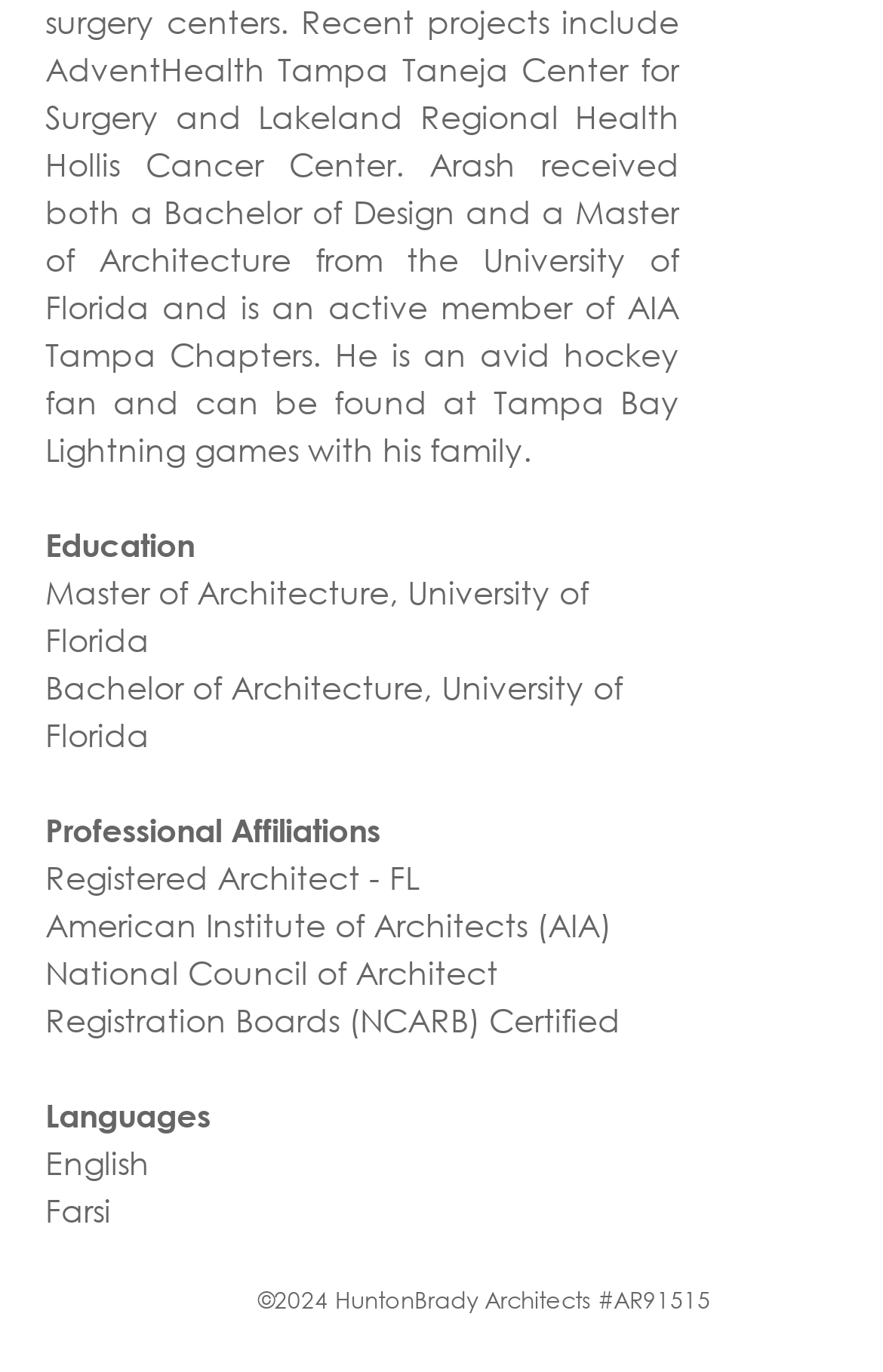Using a single word or phrase, answer the following question: 
What is the second language spoken by the person?

Farsi